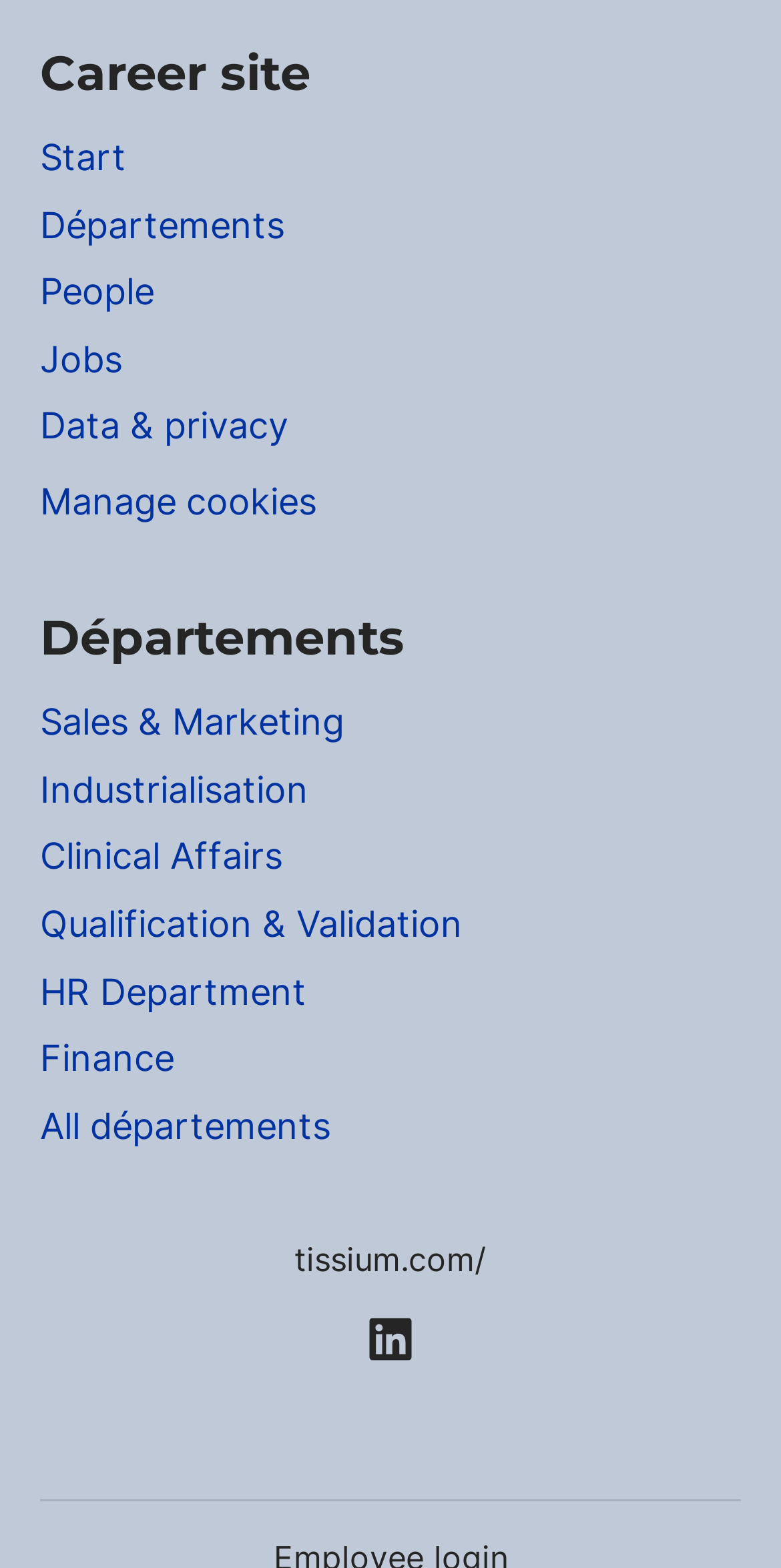Identify the bounding box coordinates of the clickable section necessary to follow the following instruction: "Explore Sales & Marketing". The coordinates should be presented as four float numbers from 0 to 1, i.e., [left, top, right, bottom].

[0.051, 0.442, 0.441, 0.479]